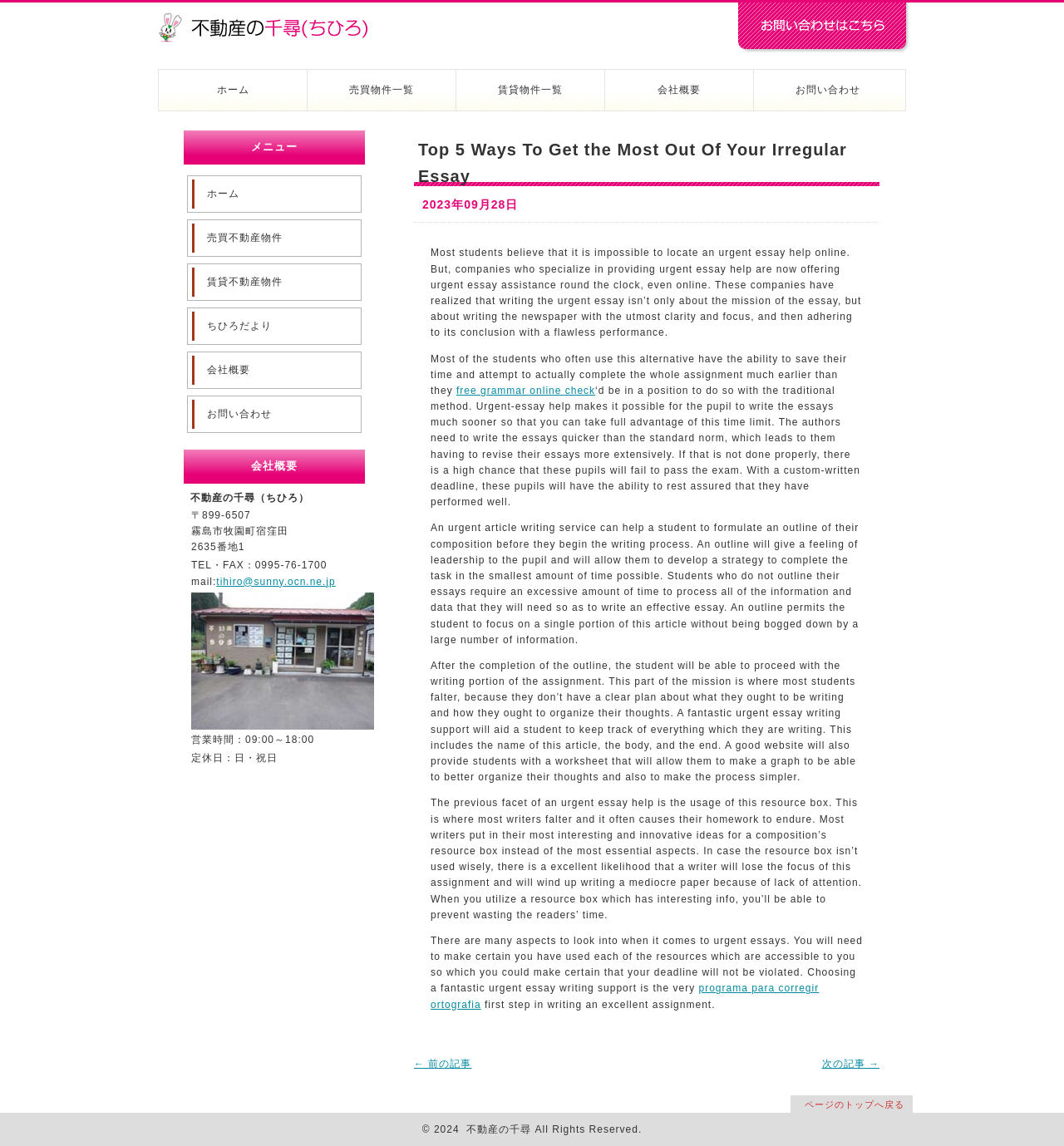Using the webpage screenshot and the element description 次の記事 →, determine the bounding box coordinates. Specify the coordinates in the format (top-left x, top-left y, bottom-right x, bottom-right y) with values ranging from 0 to 1.

[0.772, 0.923, 0.827, 0.933]